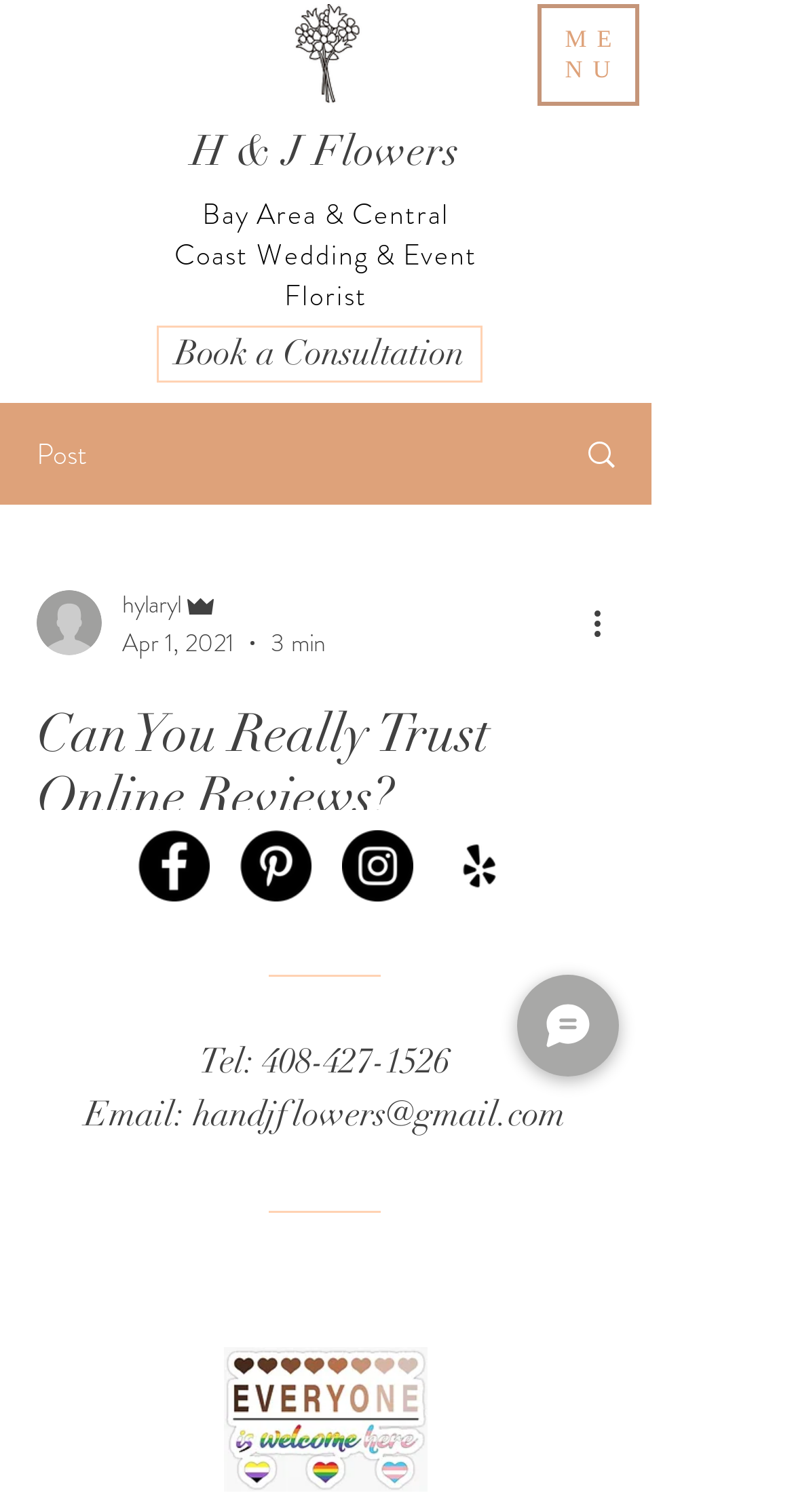What is the name of the wedding florist?
Answer the question using a single word or phrase, according to the image.

H & J Flowers